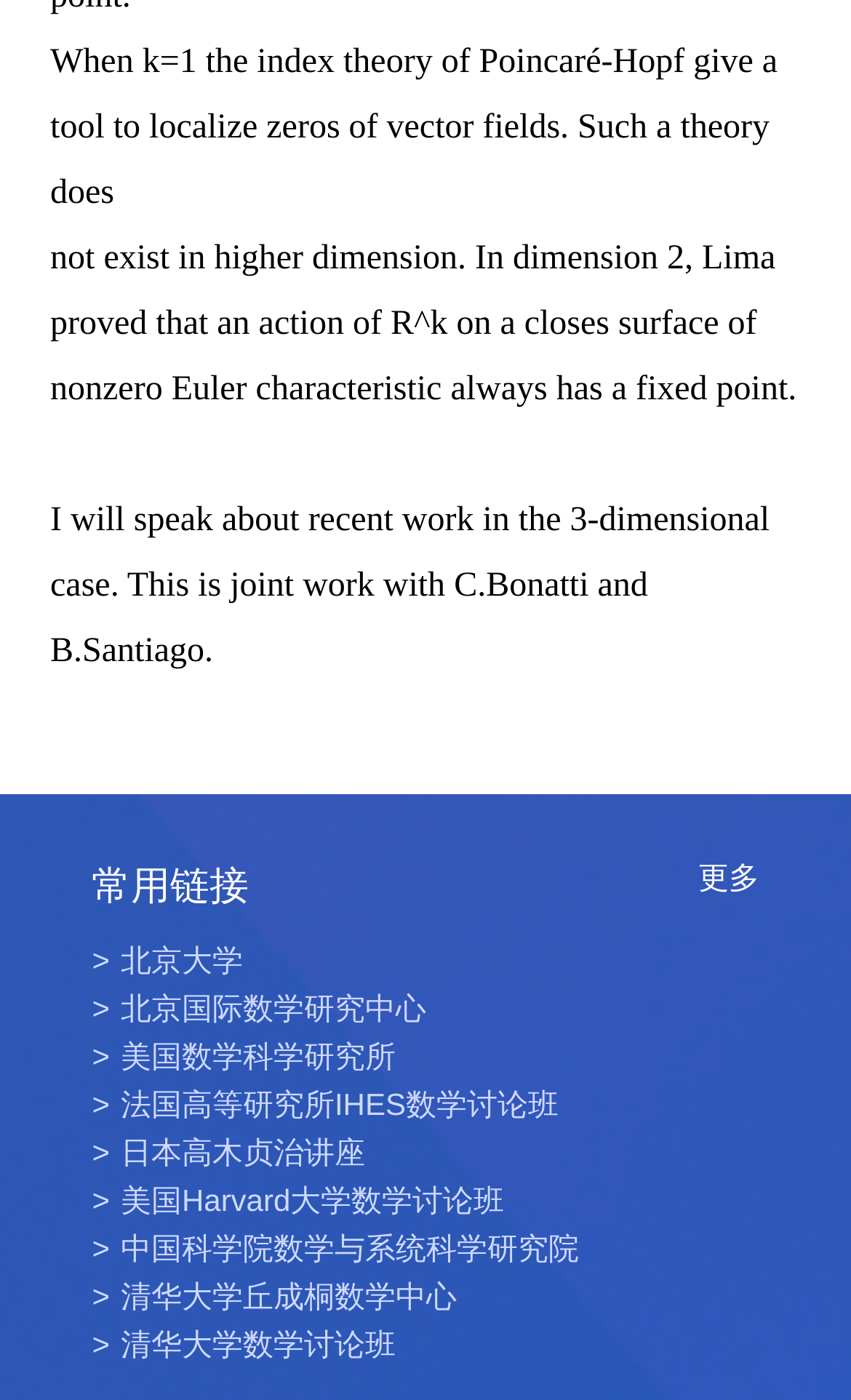What is the topic of the text above the links?
Answer the question with detailed information derived from the image.

The topic of the text above the links is the index theory of Poincaré-Hopf, which is discussed in the text 'When k=1 the index theory of Poincaré-Hopf give a tool to localize zeros of vector fields.'